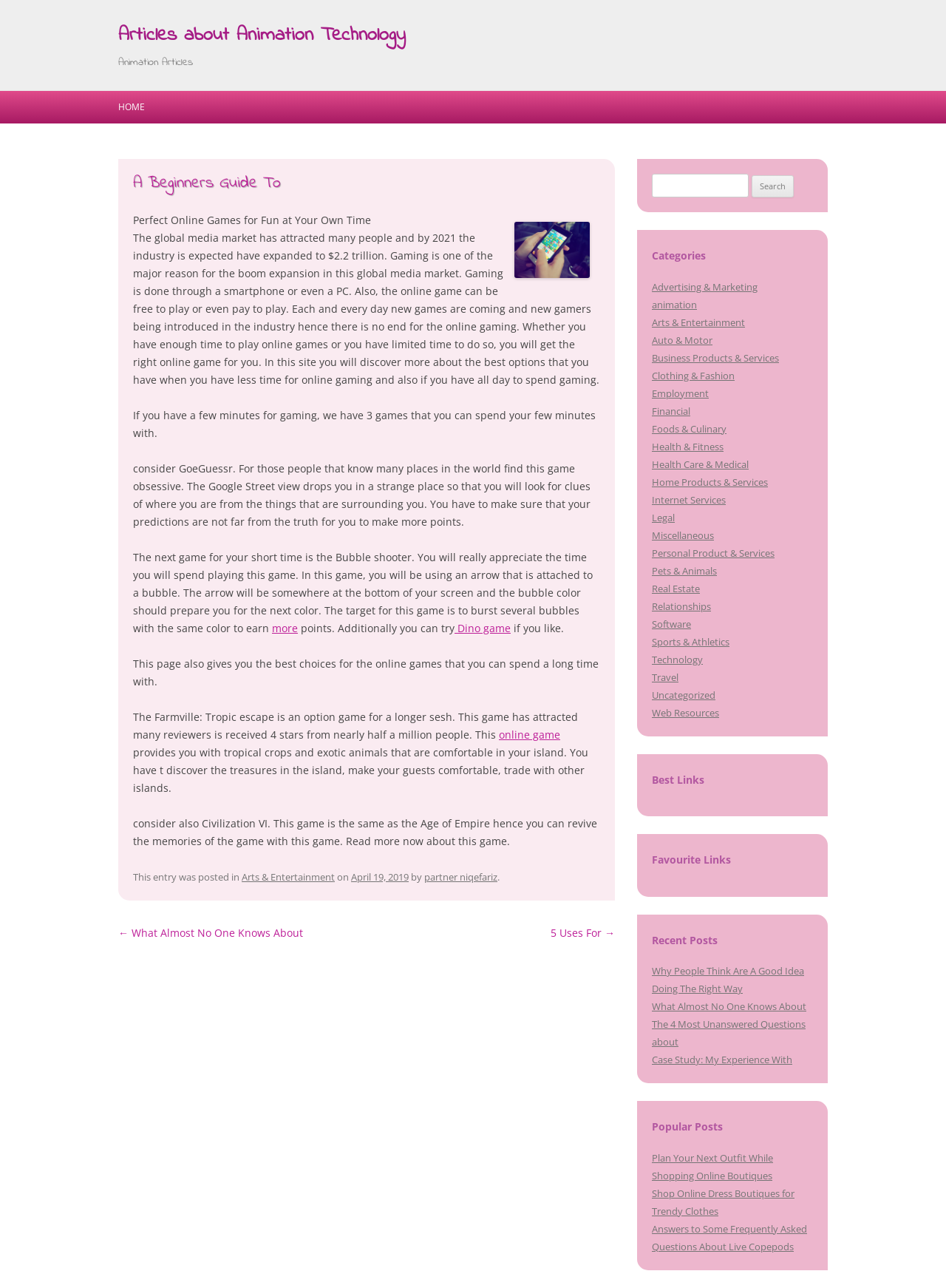Create an elaborate caption that covers all aspects of the webpage.

This webpage is a blog post about animation technology, specifically a beginner's guide. At the top, there is a heading "Articles about Animation Technology" and a link with the same text. Below that, there is a main content area with an article title "A Beginners Guide To" and an image. The article discusses online games, including games that can be played in a short amount of time, such as GoGuessr and Bubble shooter, and games that can be played for a longer period, such as Farmville: Tropic escape and Civilization VI.

To the top right of the main content area, there is a link "HOME" and a "Skip to content" link. Below the main content area, there is a footer section with a post navigation section, which includes links to previous and next posts. There is also a search bar and a categories section, which lists various categories such as Advertising & Marketing, animation, Arts & Entertainment, and more. Each category has a link to related posts. Additionally, there are sections for best links, favourite links, recent posts, and popular posts, each with links to related articles.